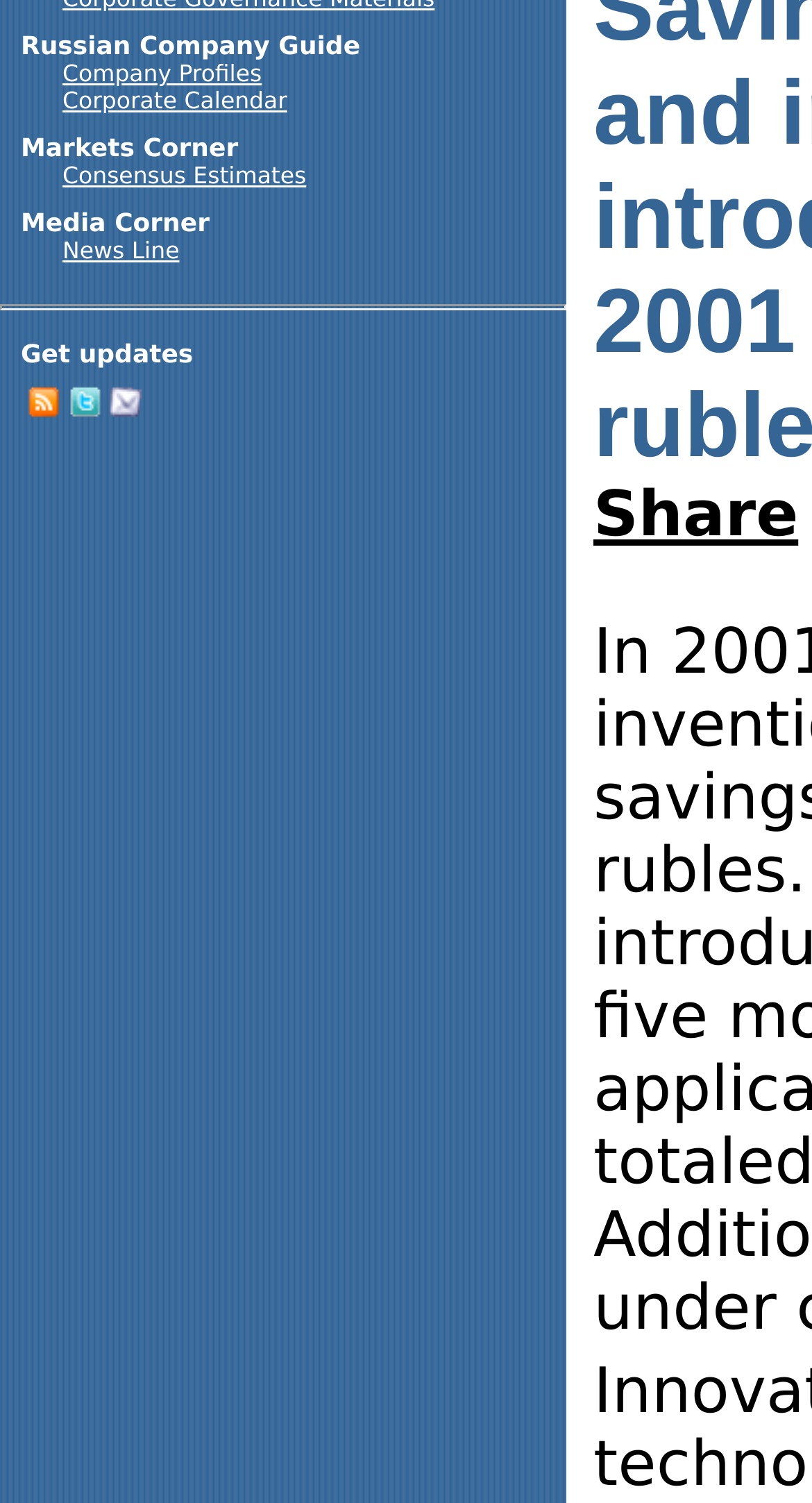Using the provided element description: "References", determine the bounding box coordinates of the corresponding UI element in the screenshot.

None